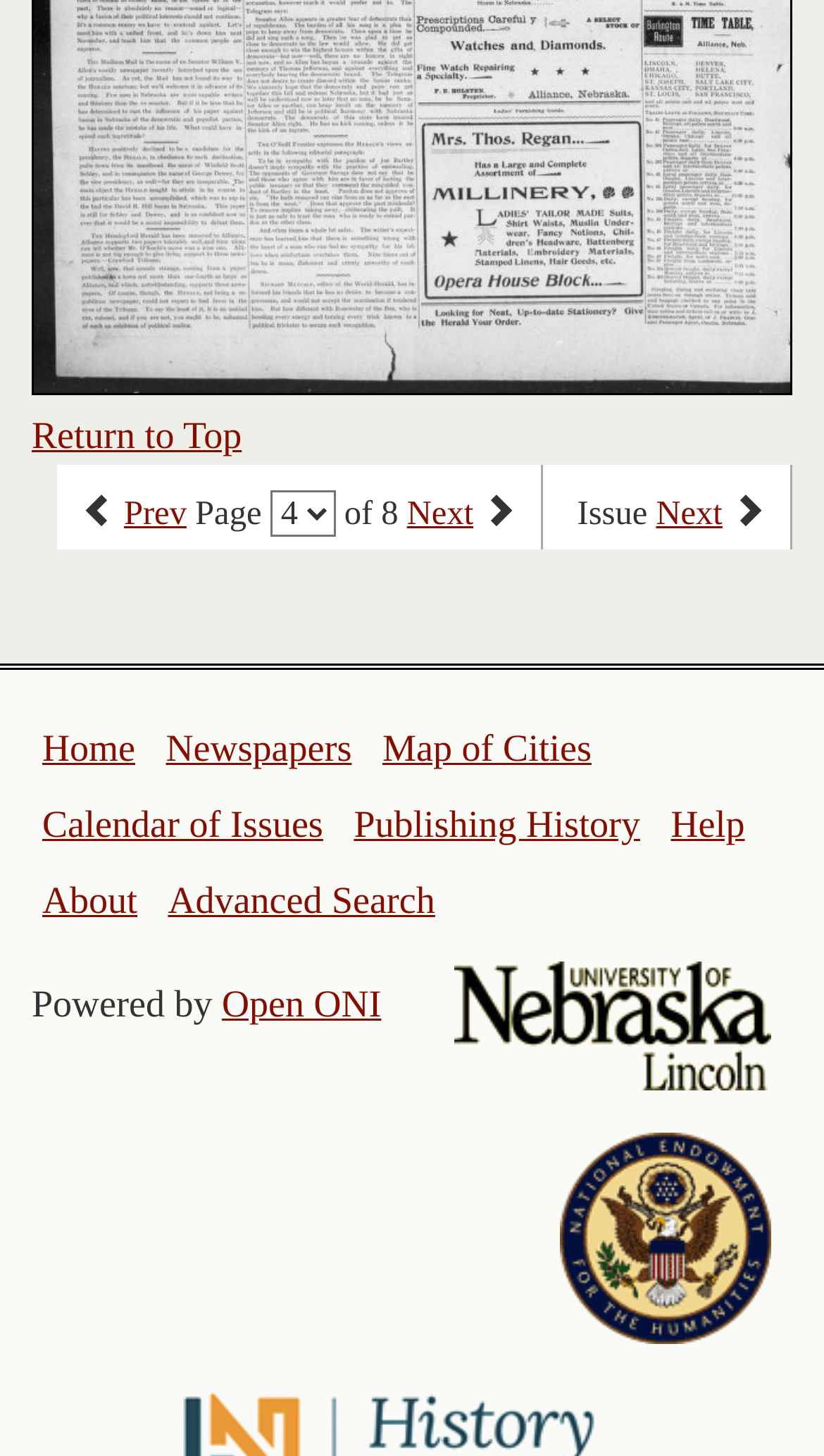Answer the question in one word or a short phrase:
What is the purpose of the 'Advanced Search' link?

To search